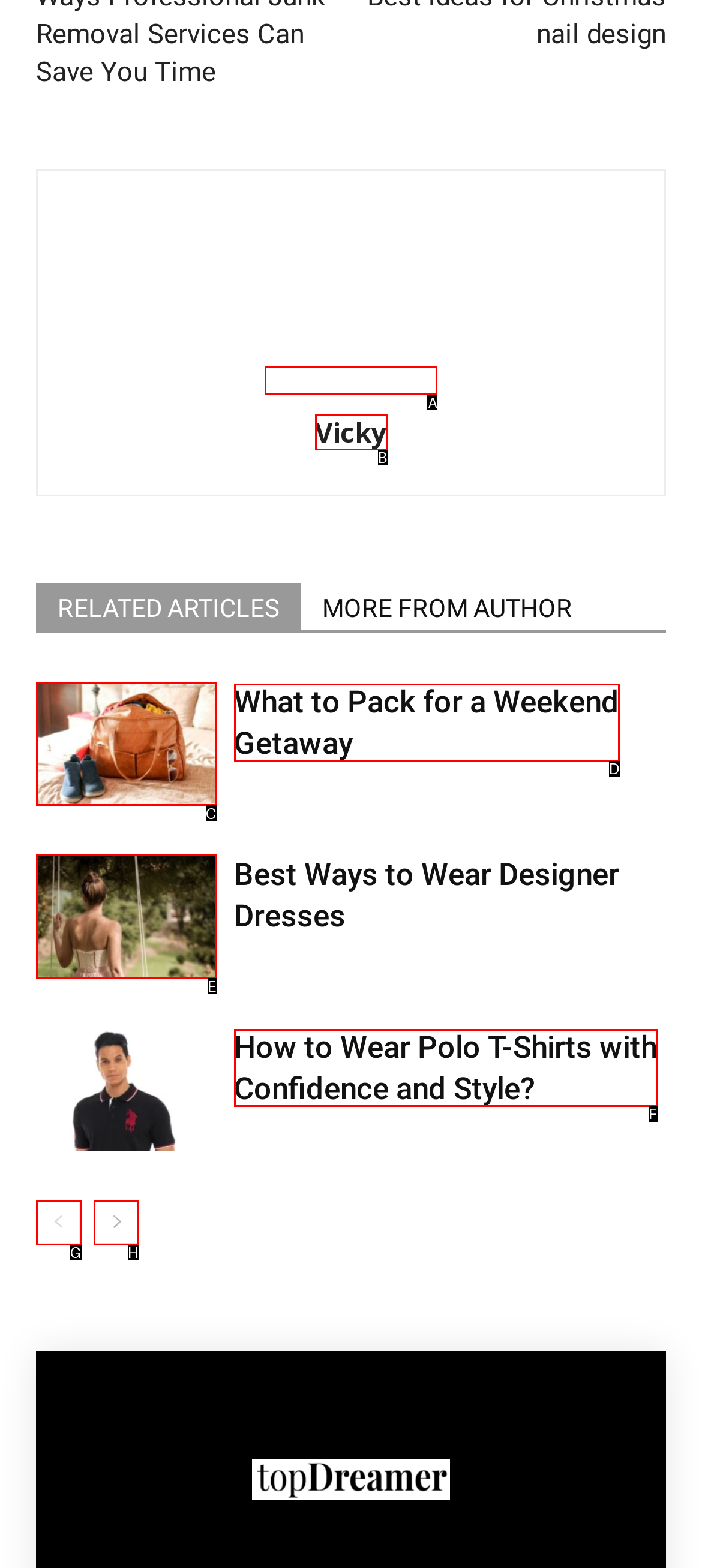Determine the HTML element to click for the instruction: view author profile.
Answer with the letter corresponding to the correct choice from the provided options.

A